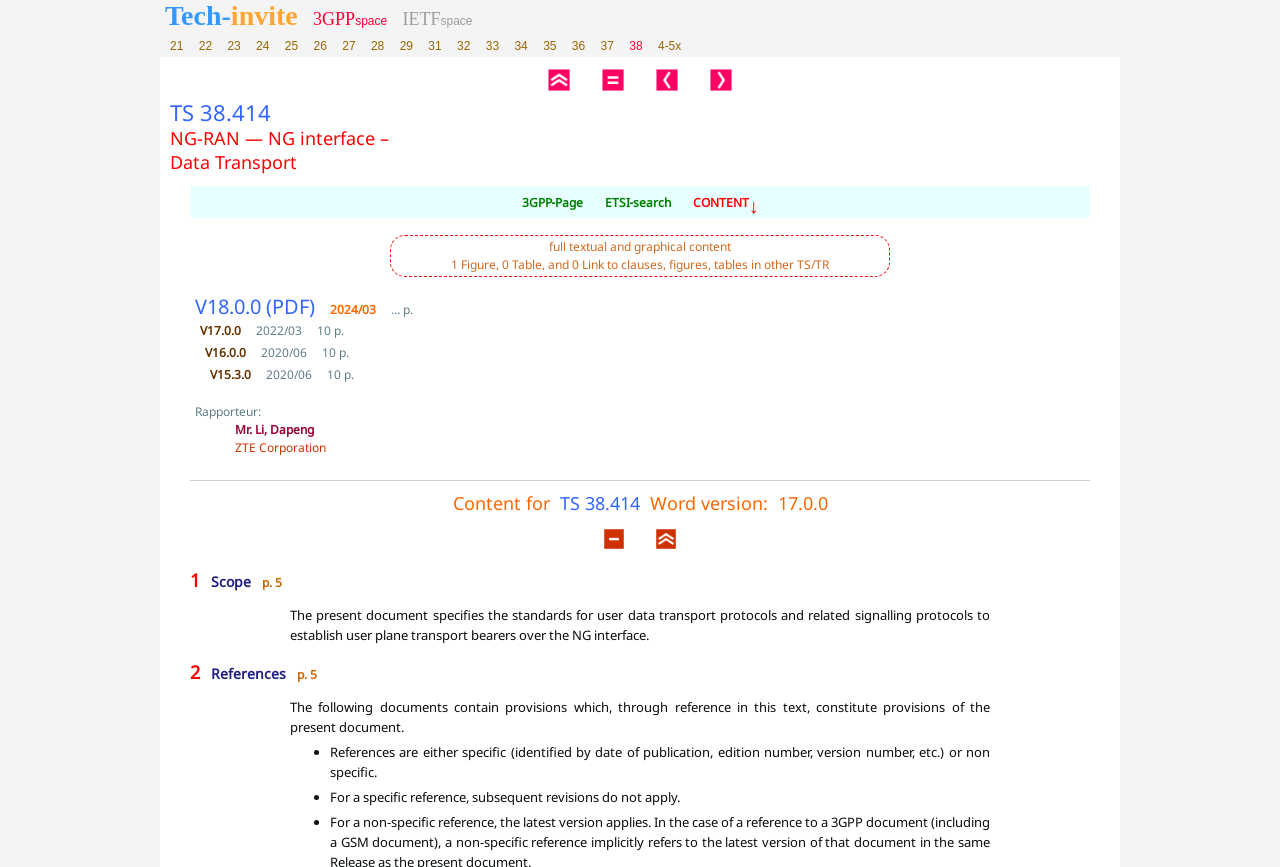Locate the bounding box coordinates of the element that should be clicked to execute the following instruction: "Click on the 'Tech-invite' link".

[0.129, 0.016, 0.233, 0.032]